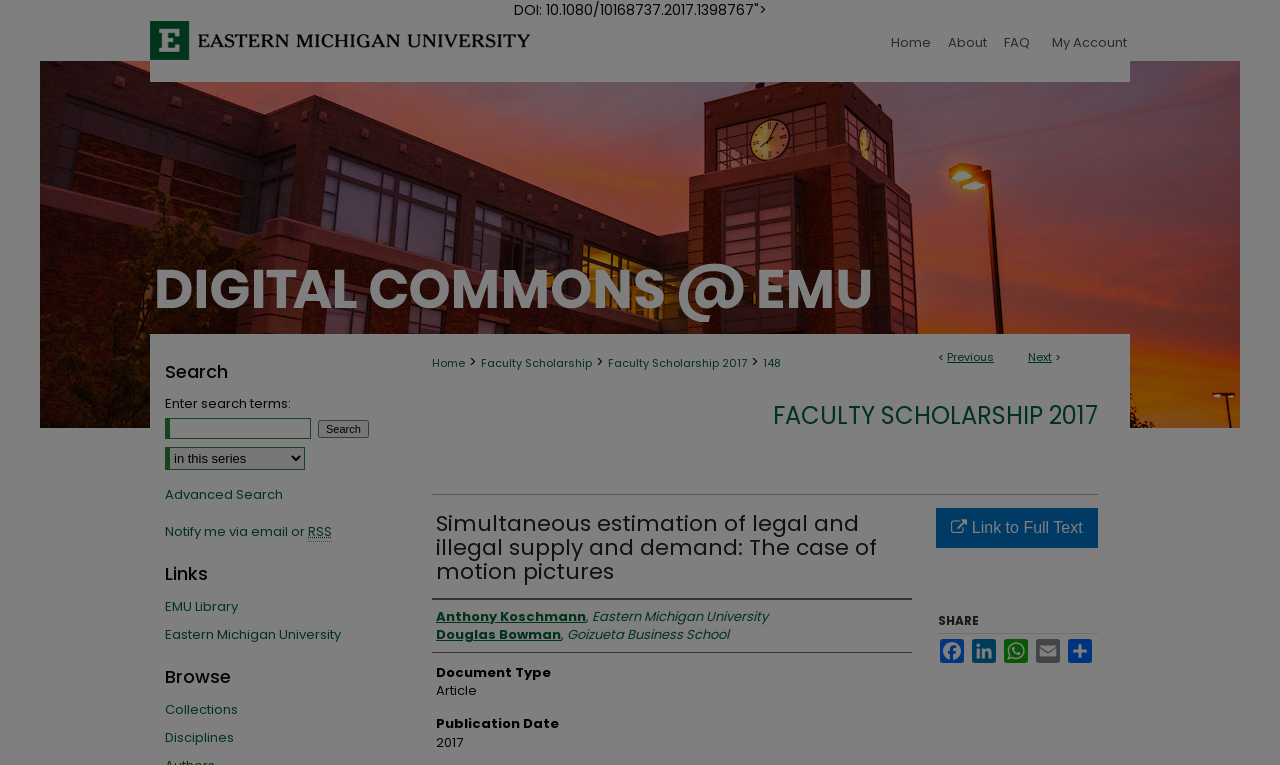Could you specify the bounding box coordinates for the clickable section to complete the following instruction: "View previous article"?

[0.74, 0.456, 0.777, 0.477]